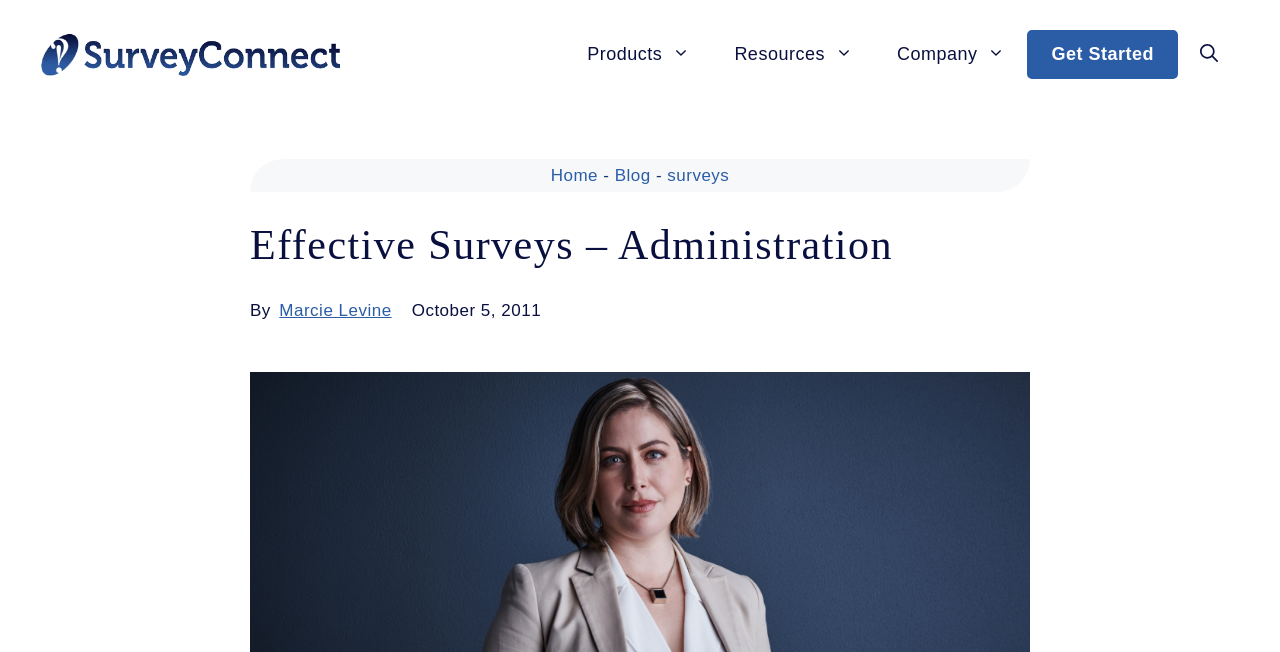Locate the bounding box coordinates of the clickable region to complete the following instruction: "Read the article by Marcie Levine."

[0.218, 0.45, 0.306, 0.501]